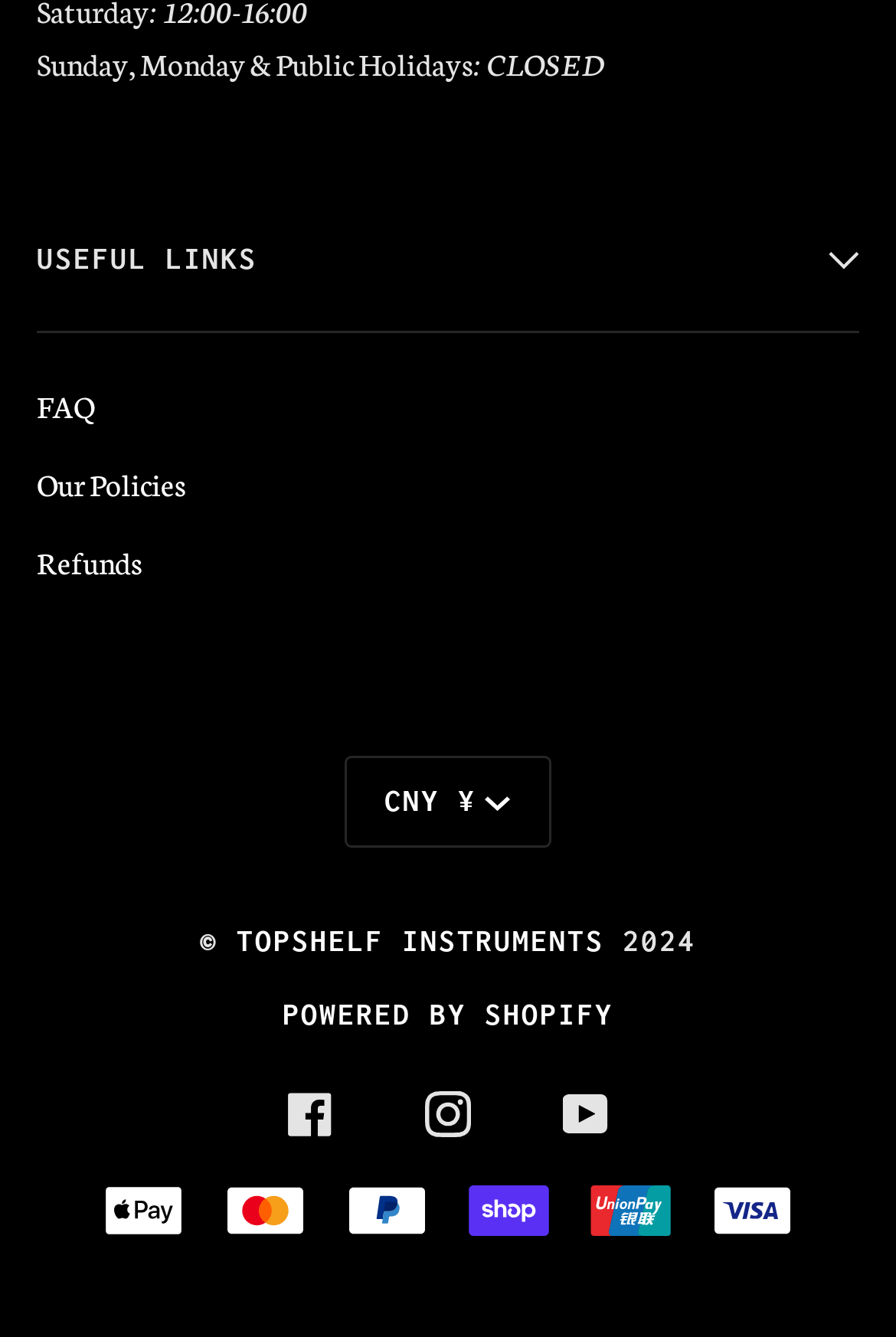What are the store hours on Sunday, Monday, and public holidays?
Refer to the image and provide a detailed answer to the question.

The store hours are mentioned at the top of the webpage, which states that the store is closed on Sunday, Monday, and public holidays.